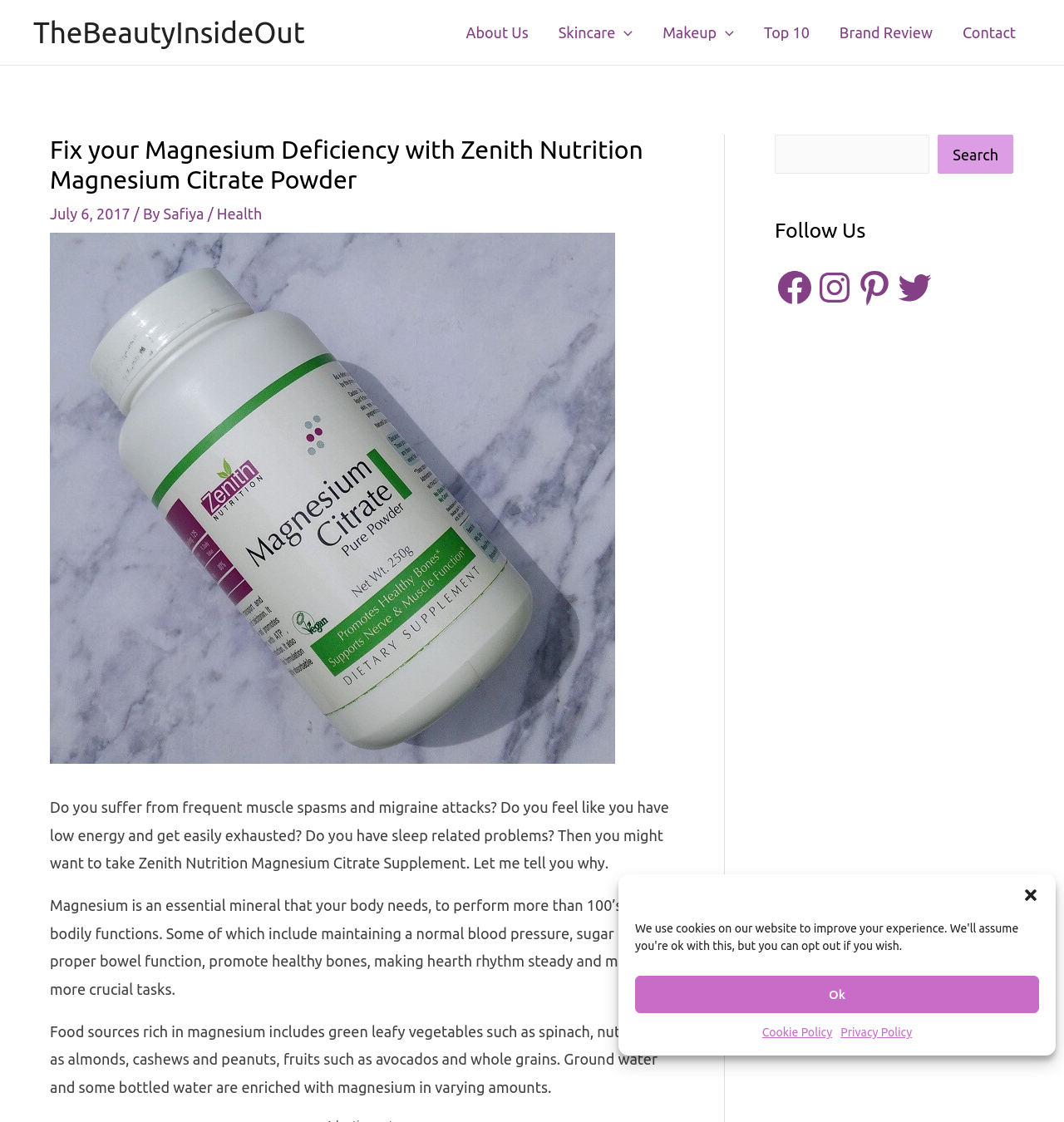Use a single word or phrase to answer the following:
What is the purpose of Zenith Nutrition Magnesium Citrate Supplement?

To alleviate muscle spasms and migraine attacks